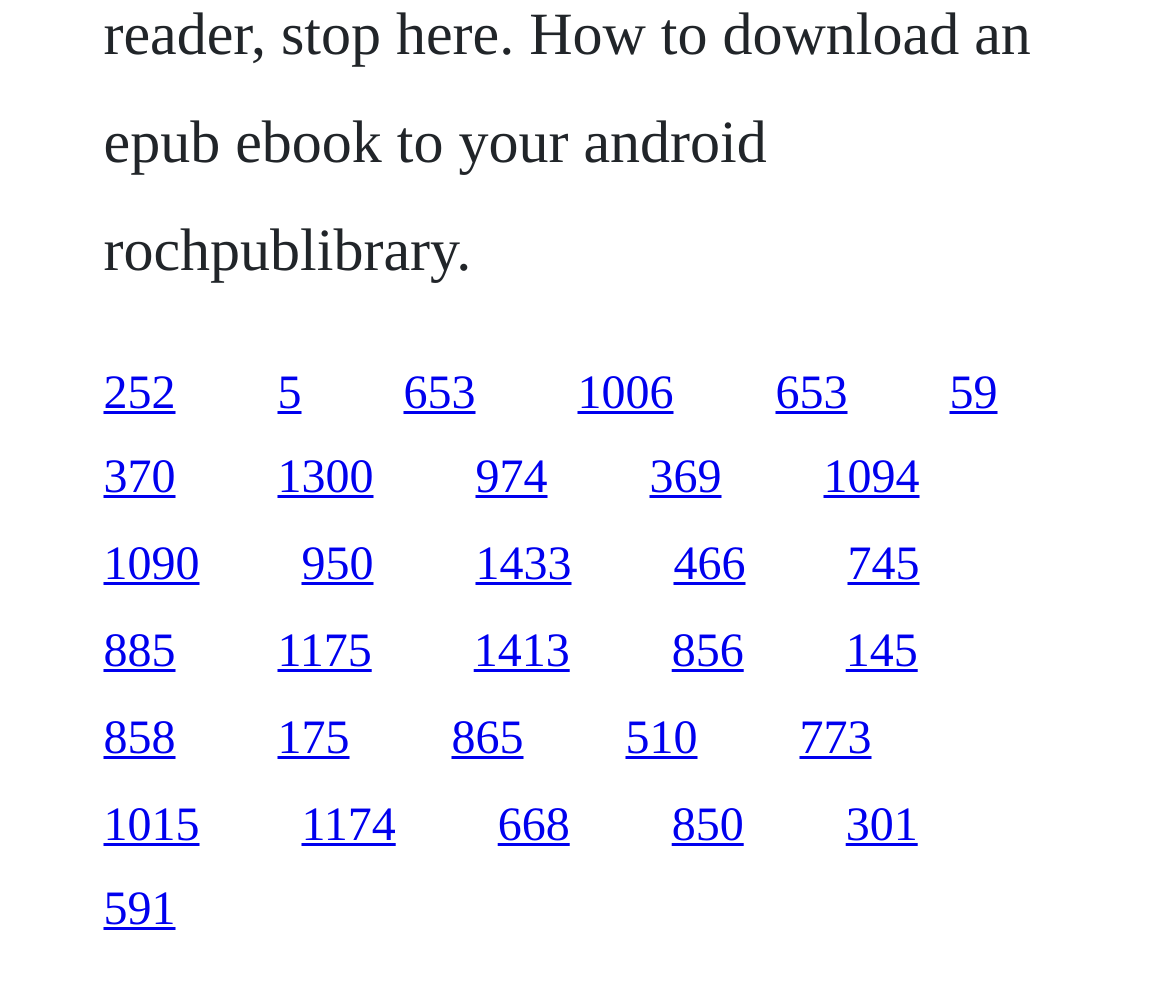Answer the question using only one word or a concise phrase: How many links are in the second row?

6